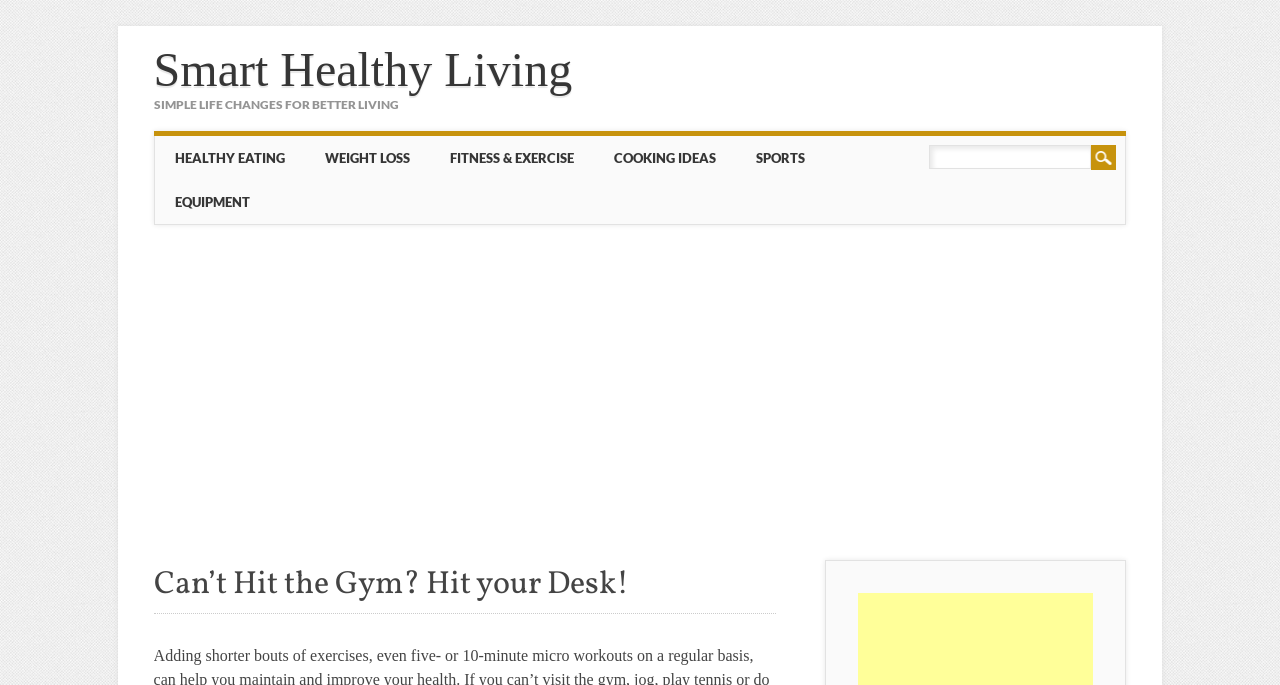Provide a short answer using a single word or phrase for the following question: 
What is the position of the search box?

Top right